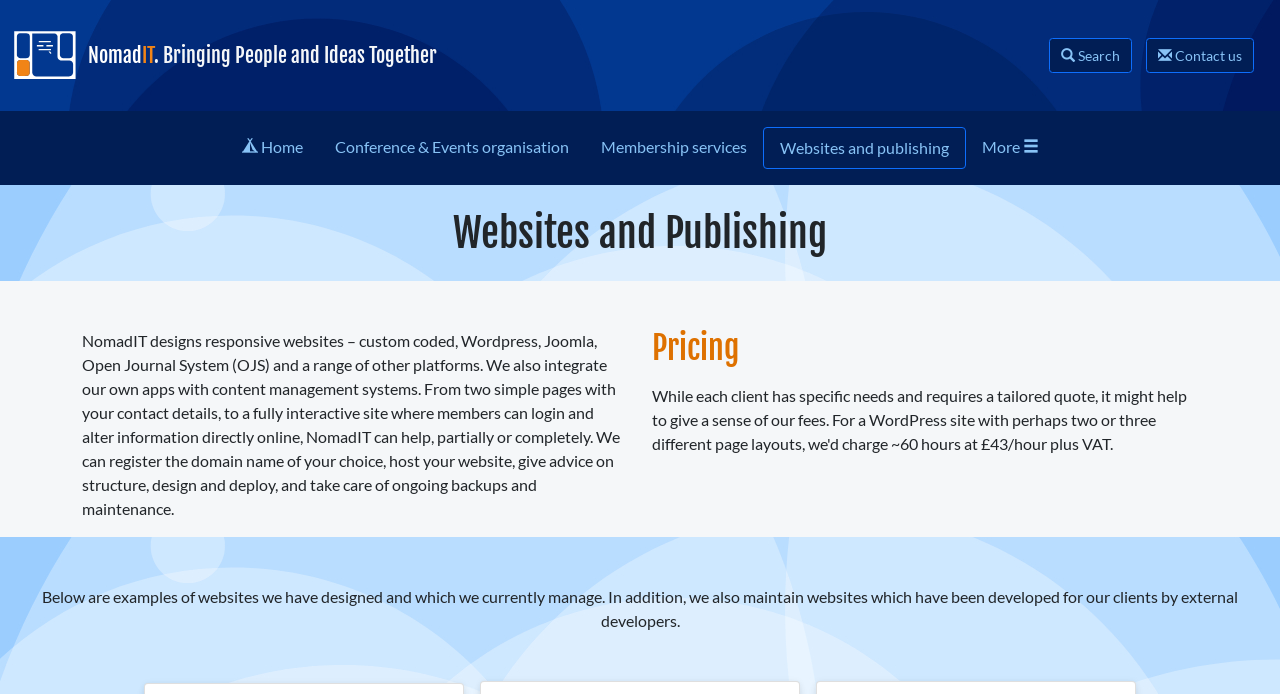What type of platforms does NomadIT design websites for?
Please provide a single word or phrase as your answer based on the screenshot.

Custom coded, Wordpress, Joomla, Open Journal System (OJS)